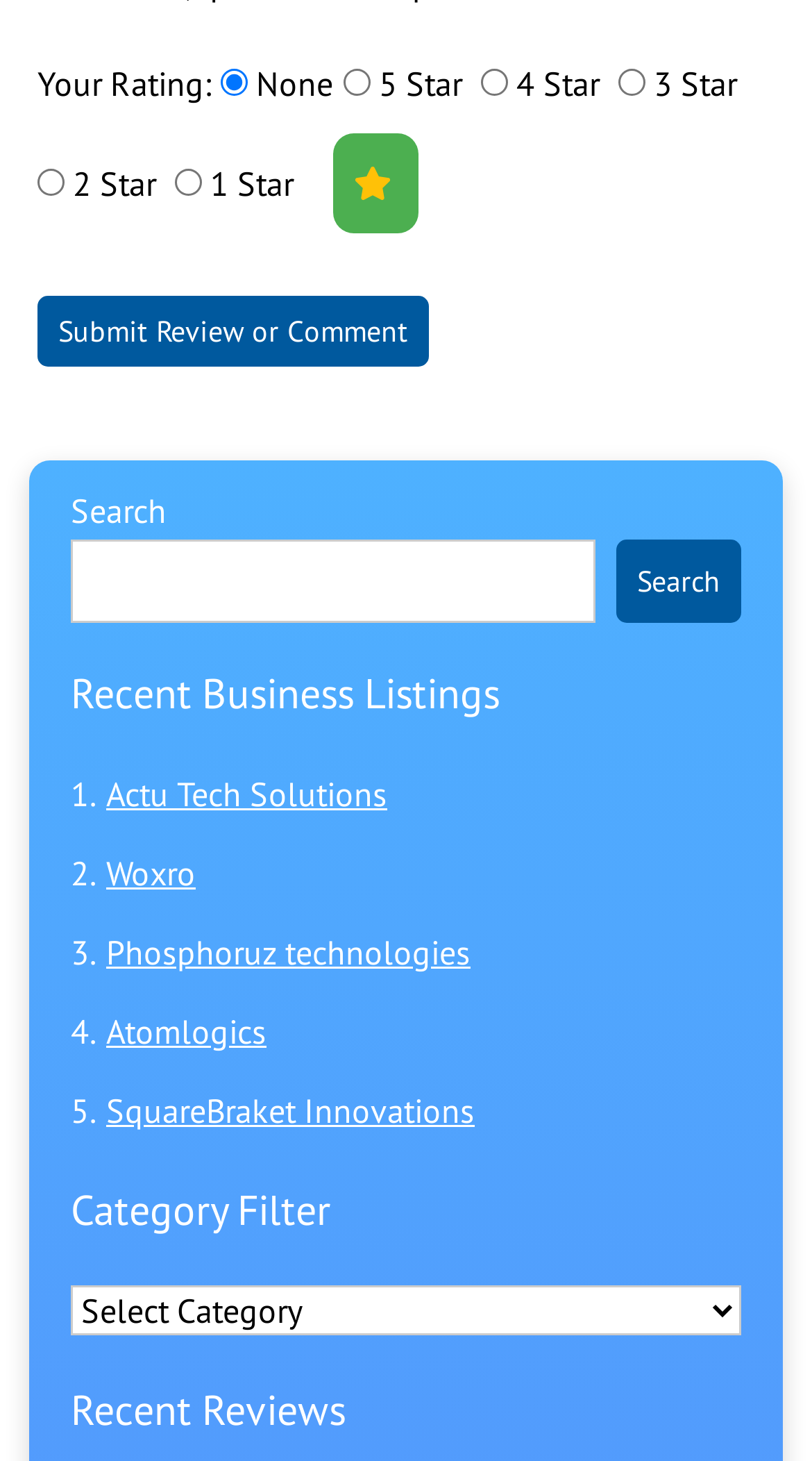Please respond to the question using a single word or phrase:
What is the default rating selected?

None